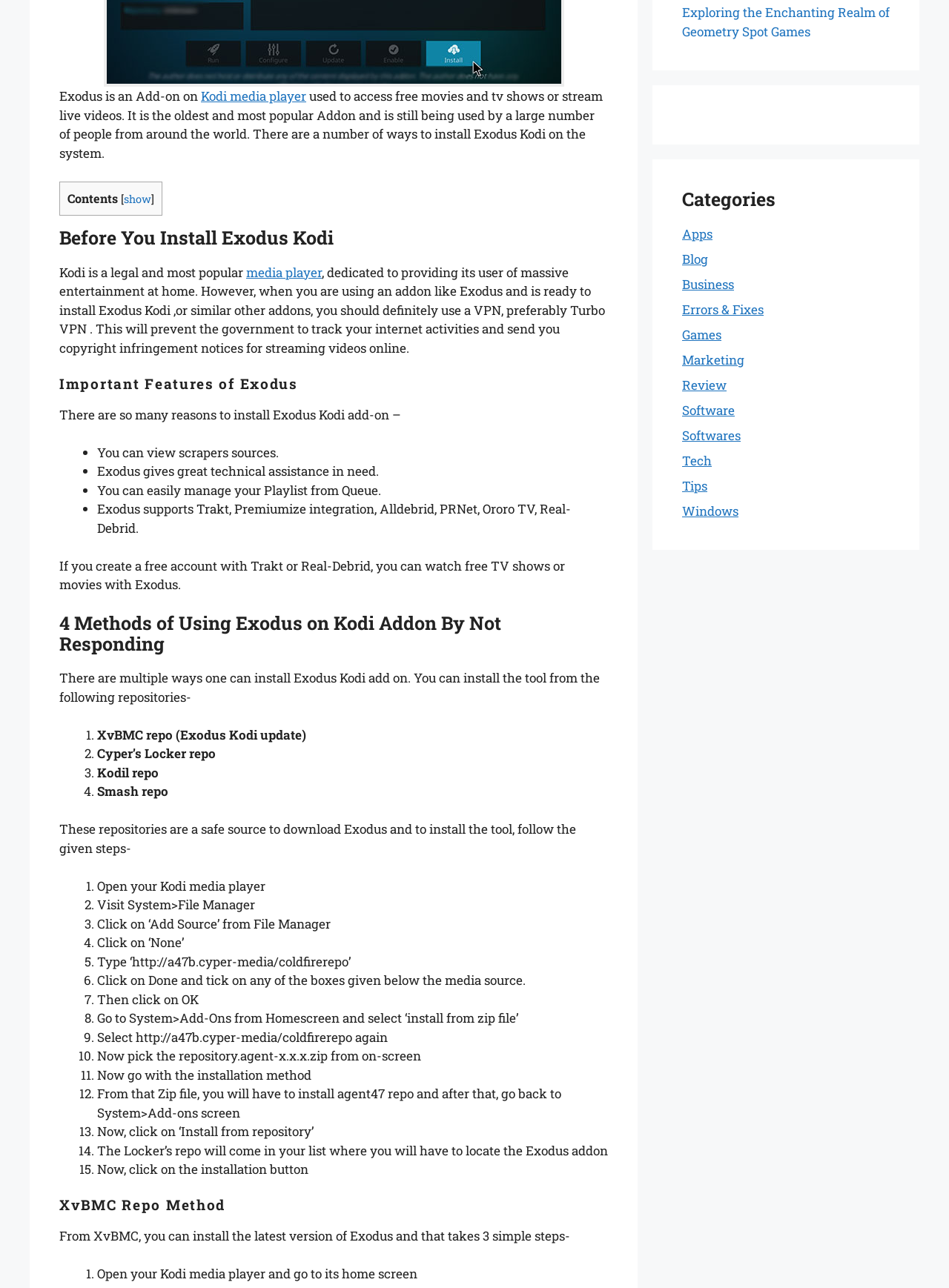Provide the bounding box coordinates of the HTML element described by the text: "Errors & Fixes". The coordinates should be in the format [left, top, right, bottom] with values between 0 and 1.

[0.719, 0.233, 0.805, 0.247]